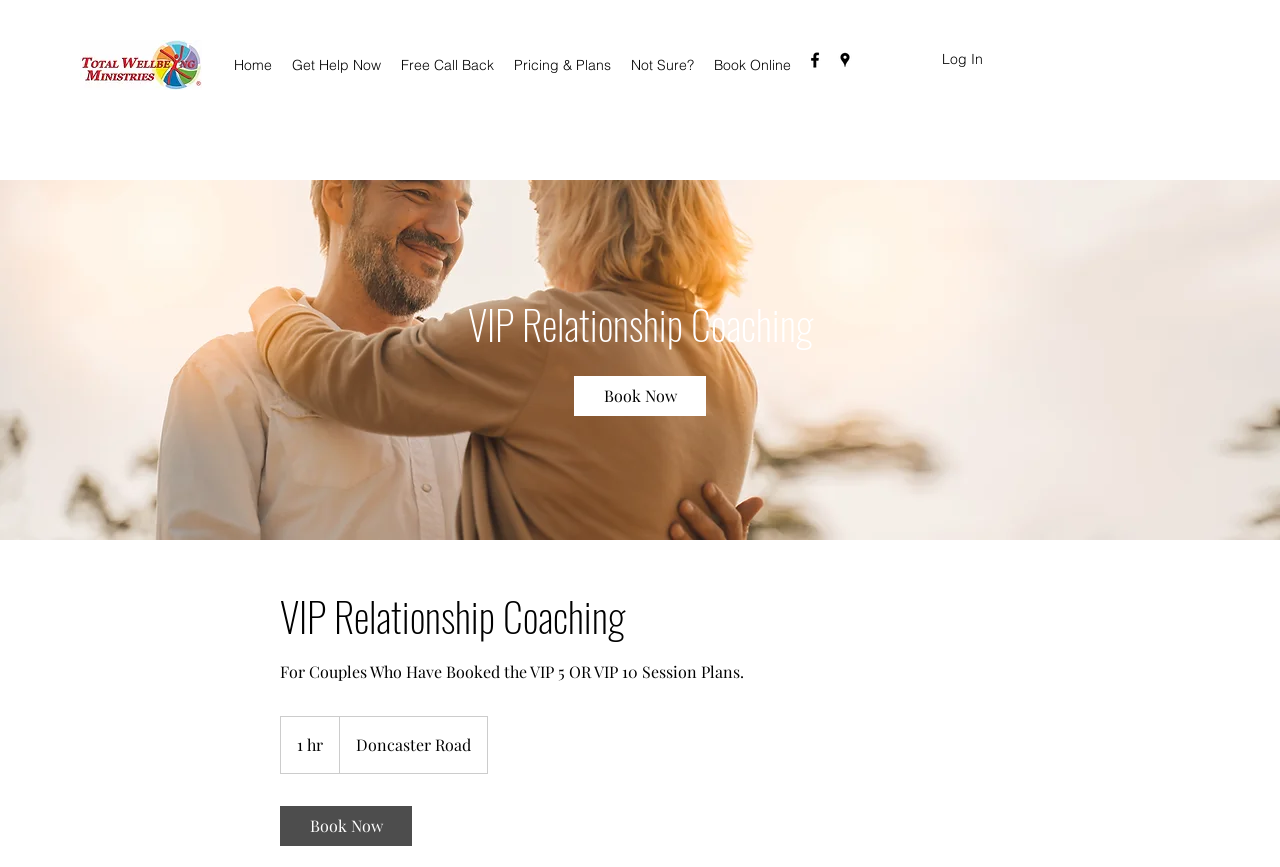Using the provided element description: "Home", determine the bounding box coordinates of the corresponding UI element in the screenshot.

[0.175, 0.058, 0.22, 0.092]